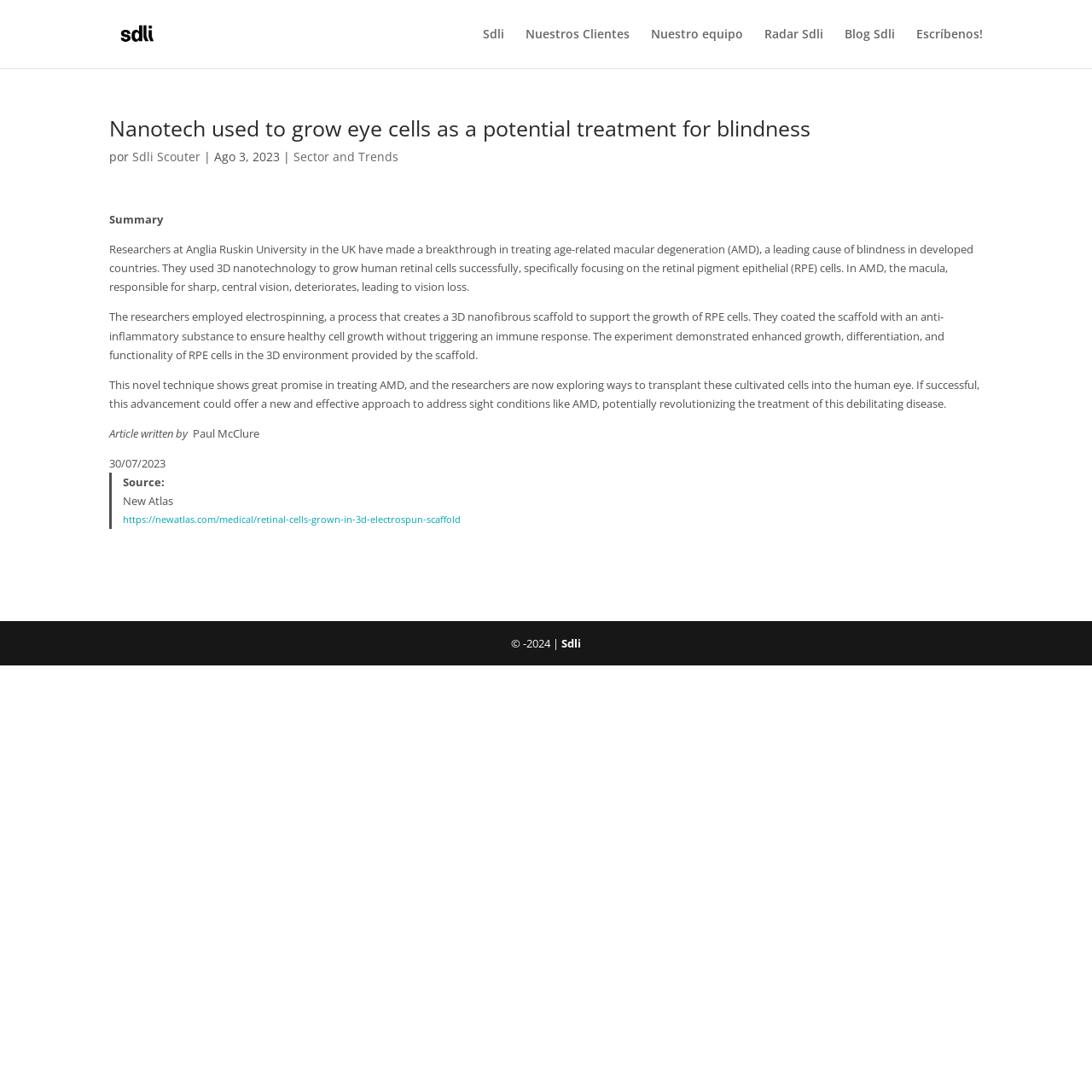Pinpoint the bounding box coordinates of the element that must be clicked to accomplish the following instruction: "Check the source of the article". The coordinates should be in the format of four float numbers between 0 and 1, i.e., [left, top, right, bottom].

[0.112, 0.471, 0.422, 0.481]